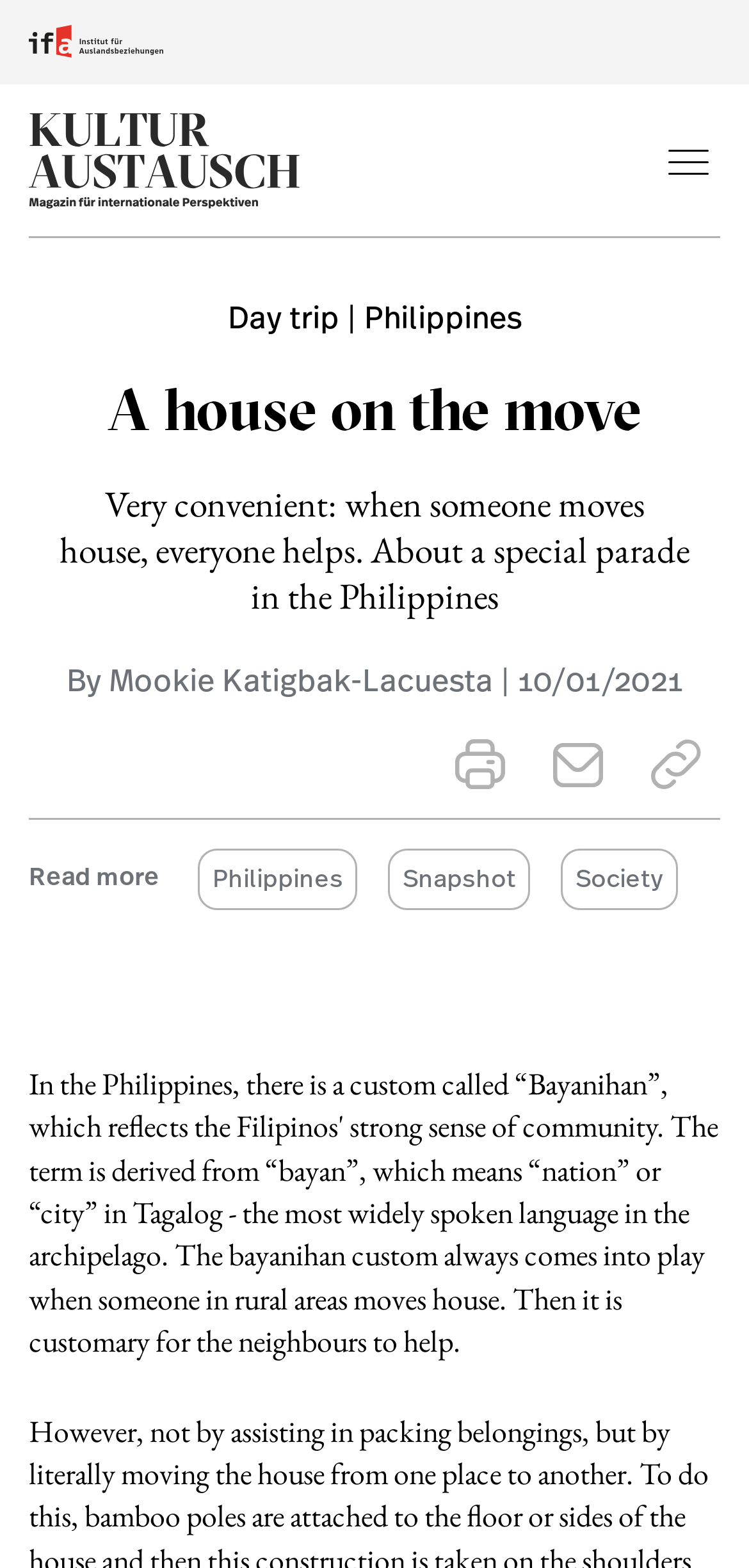Find the bounding box coordinates of the clickable area required to complete the following action: "Jump to main content".

[0.069, 0.022, 0.557, 0.049]